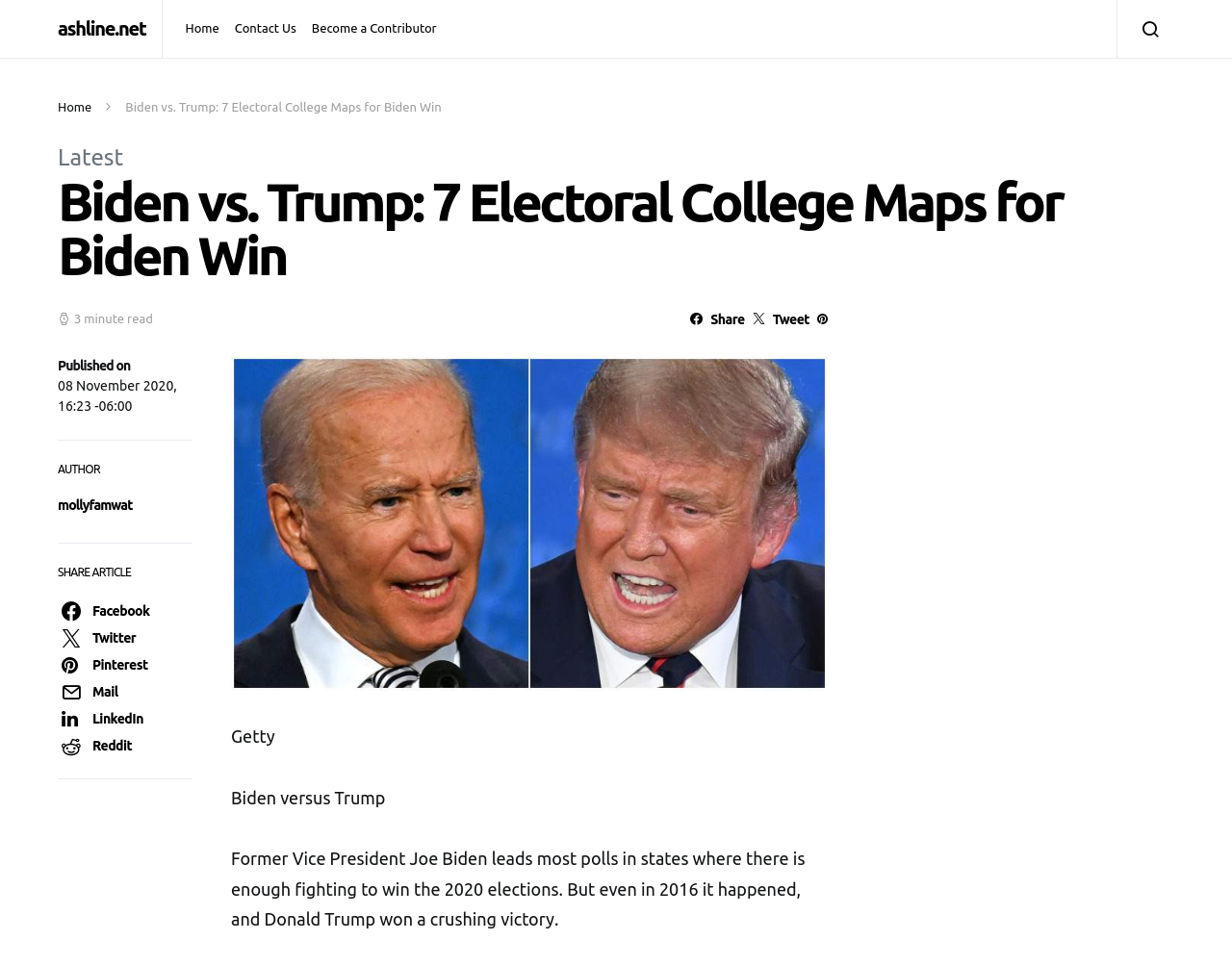What is the name of the image shown in the article?
Using the image, respond with a single word or phrase.

Jug versus Trump